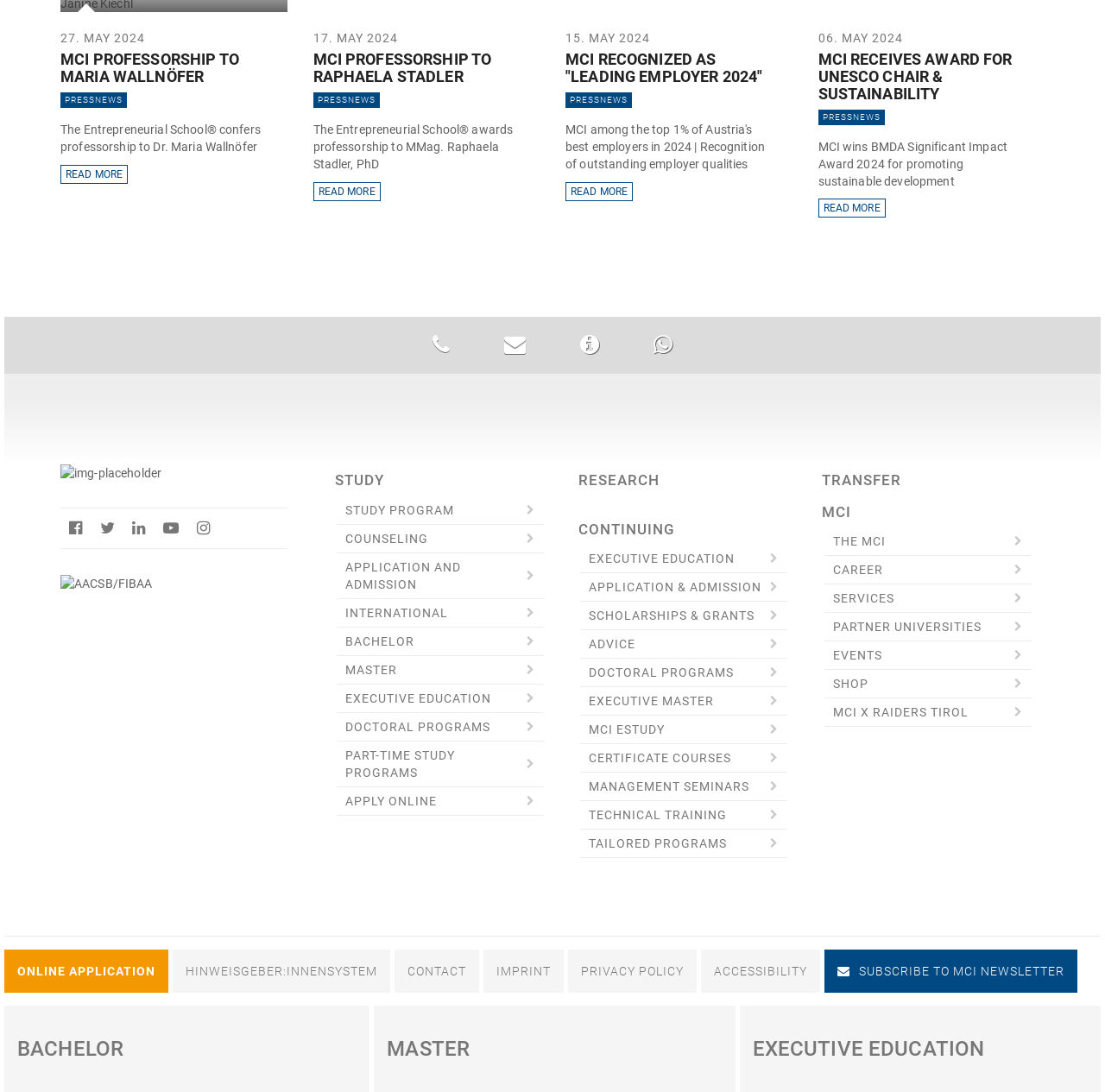Using the information from the screenshot, answer the following question thoroughly:
What is the purpose of the 'READ MORE' links?

I inferred the purpose of the 'READ MORE' links by looking at their context. They are placed below news article headings and summaries, suggesting that they lead to more detailed information about the articles.